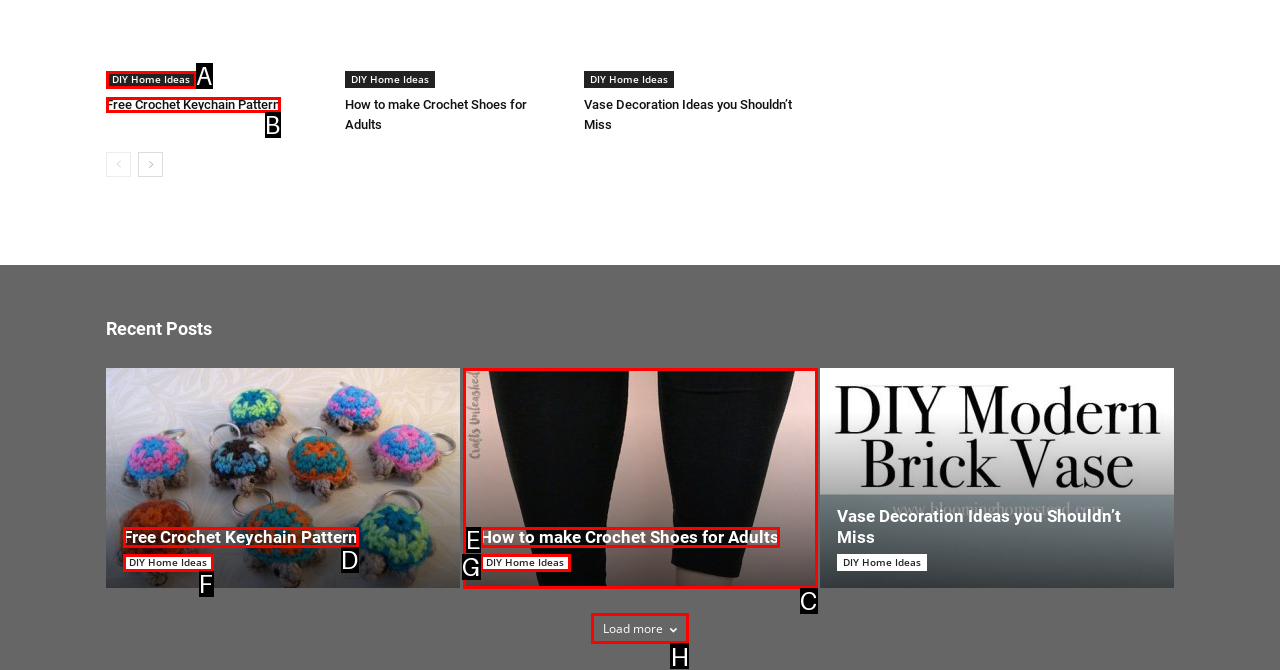Point out which UI element to click to complete this task: Load more posts
Answer with the letter corresponding to the right option from the available choices.

H